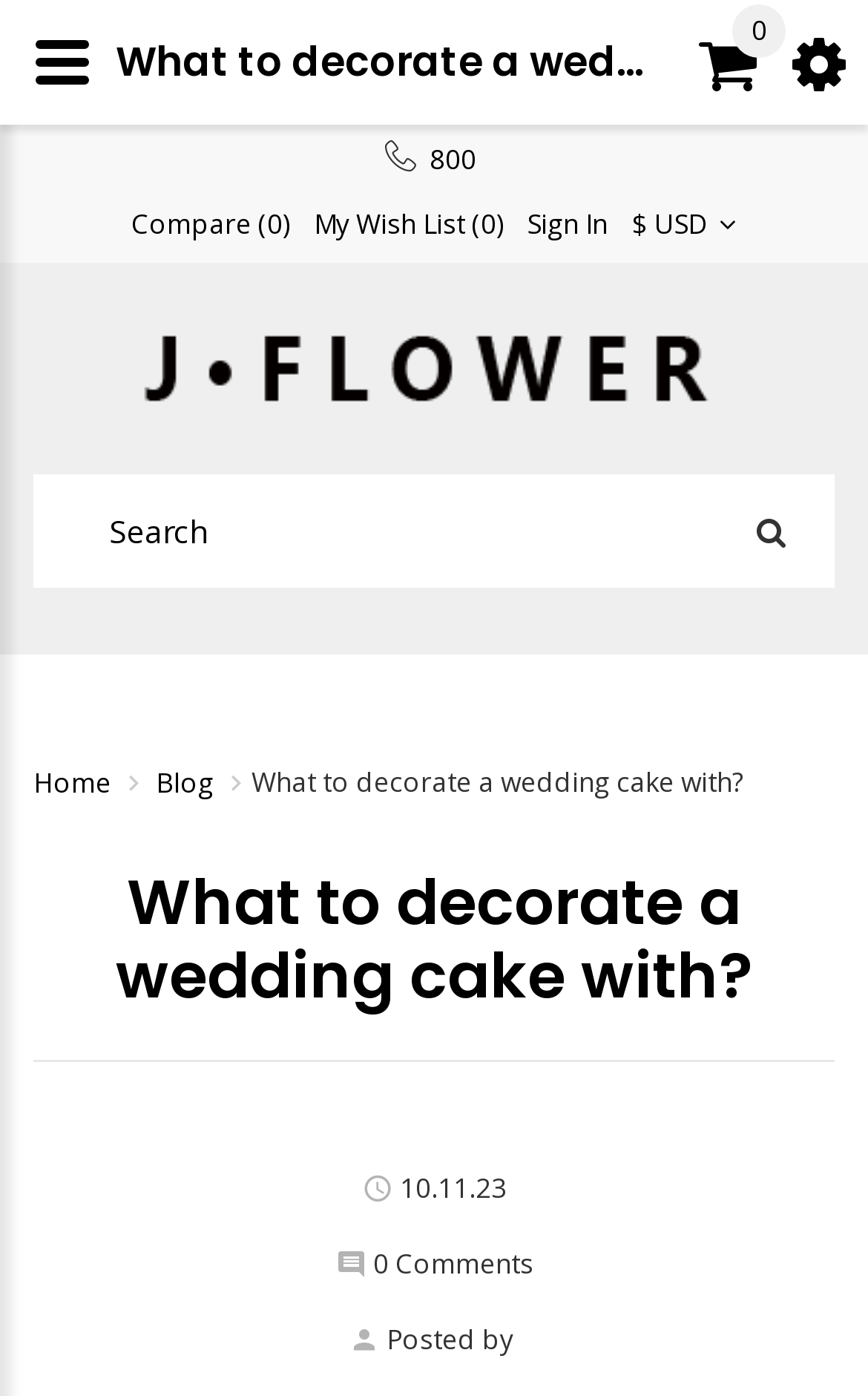Could you please study the image and provide a detailed answer to the question:
What is the purpose of the textbox at the top of the webpage?

I found the textbox by looking at the textbox element with the text 'Search' at coordinates [0.038, 0.34, 0.962, 0.421]. This element is likely to be a search bar, allowing users to search for content on the webpage.